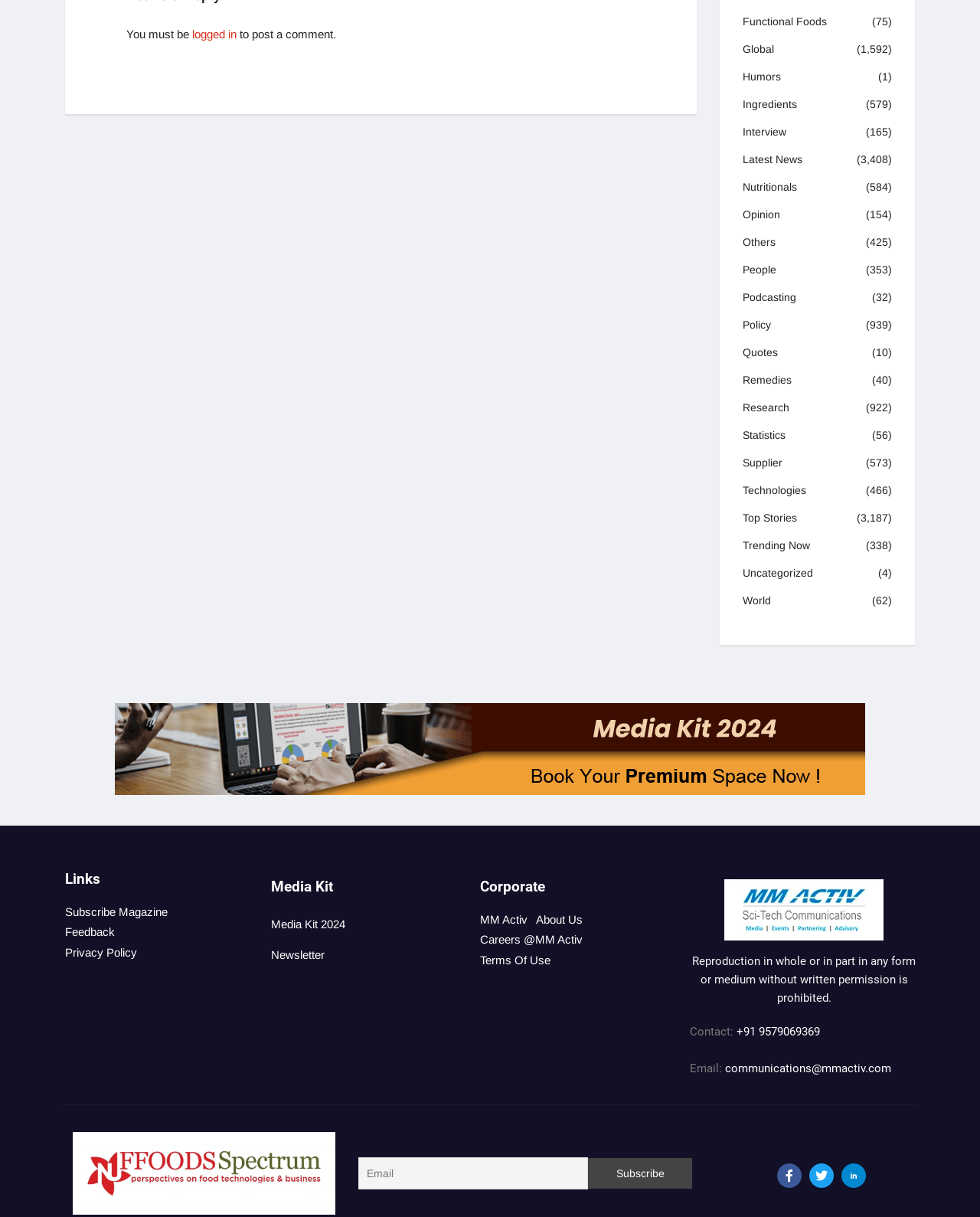What is the email address for communication?
Examine the image and give a concise answer in one word or a short phrase.

communications@mmactiv.com